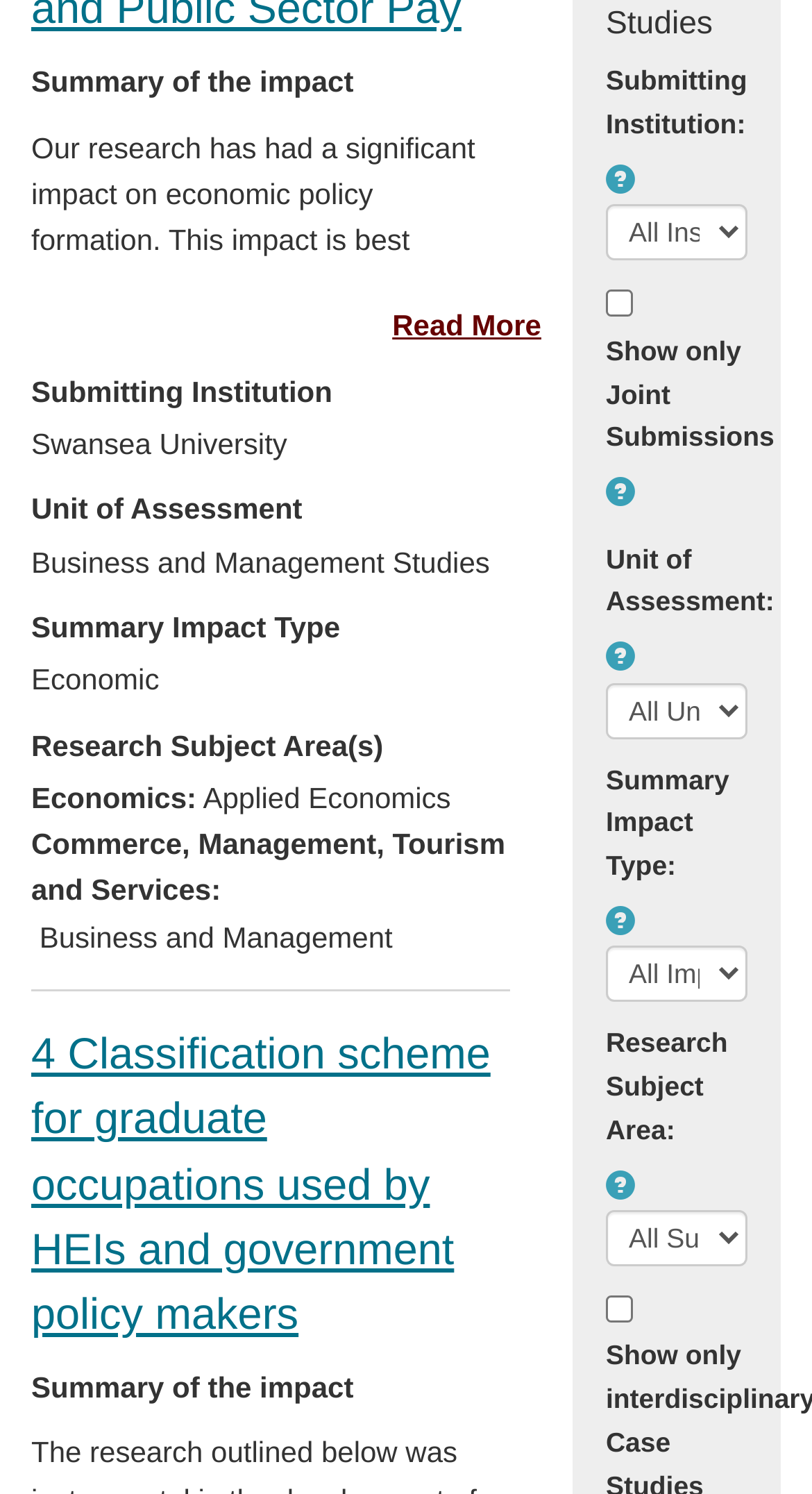Find the bounding box coordinates of the clickable area that will achieve the following instruction: "Choose a unit of assessment".

[0.746, 0.457, 0.92, 0.494]